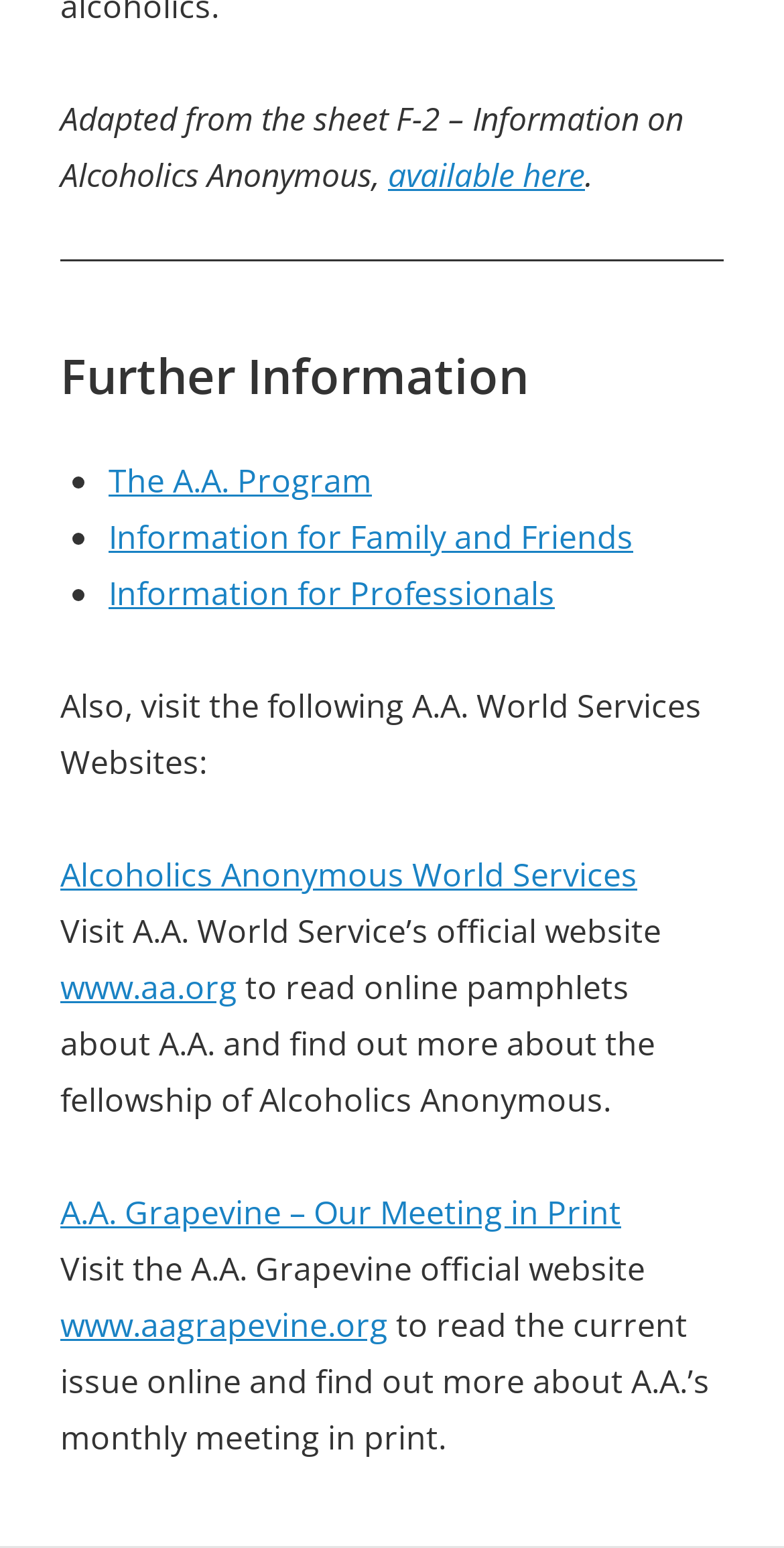Calculate the bounding box coordinates for the UI element based on the following description: "The A.A. Program". Ensure the coordinates are four float numbers between 0 and 1, i.e., [left, top, right, bottom].

[0.138, 0.297, 0.474, 0.325]